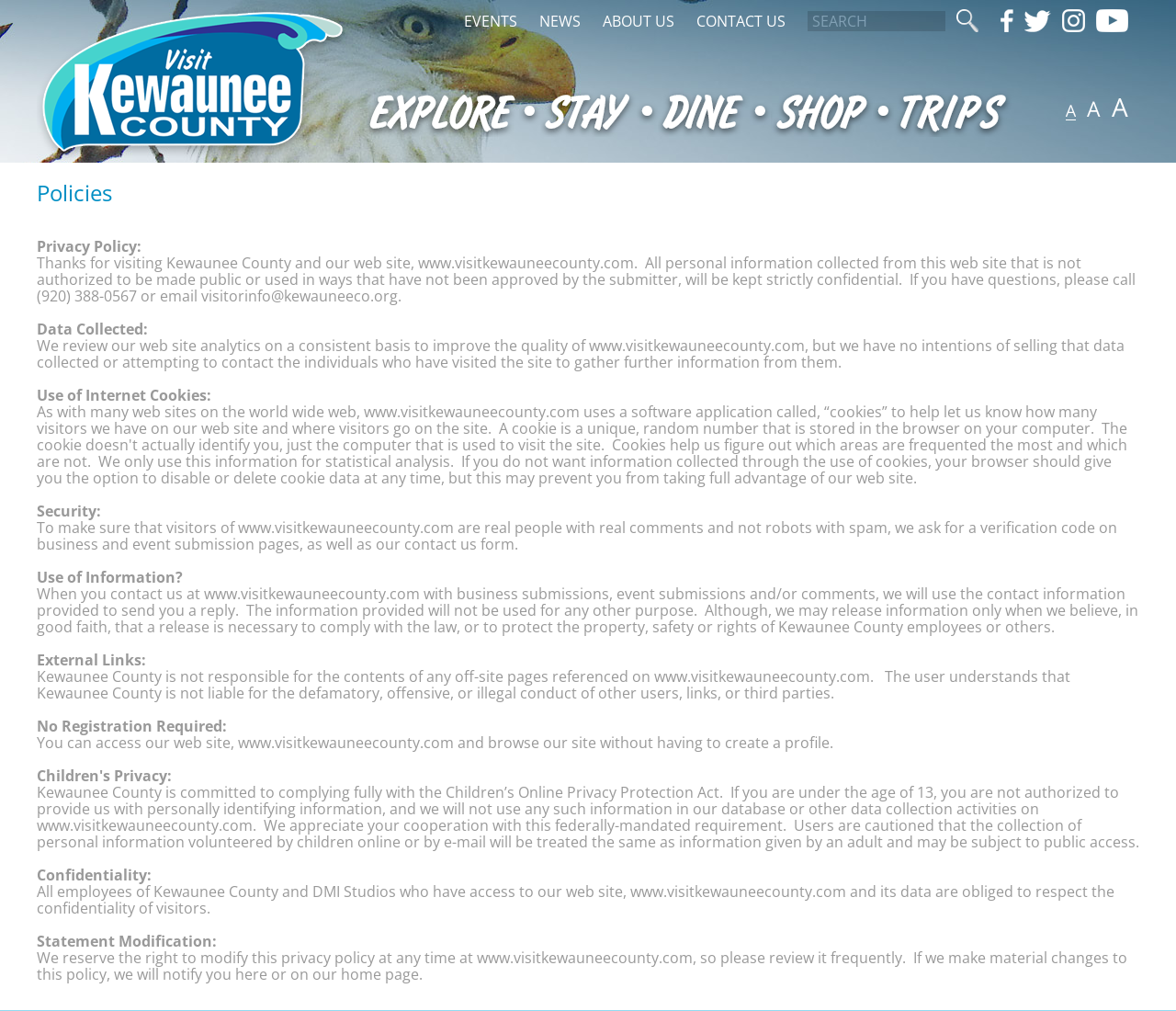Given the description Privacy, predict the bounding box coordinates of the UI element. Ensure the coordinates are in the format (top-left x, top-left y, bottom-right x, bottom-right y) and all values are between 0 and 1.

None